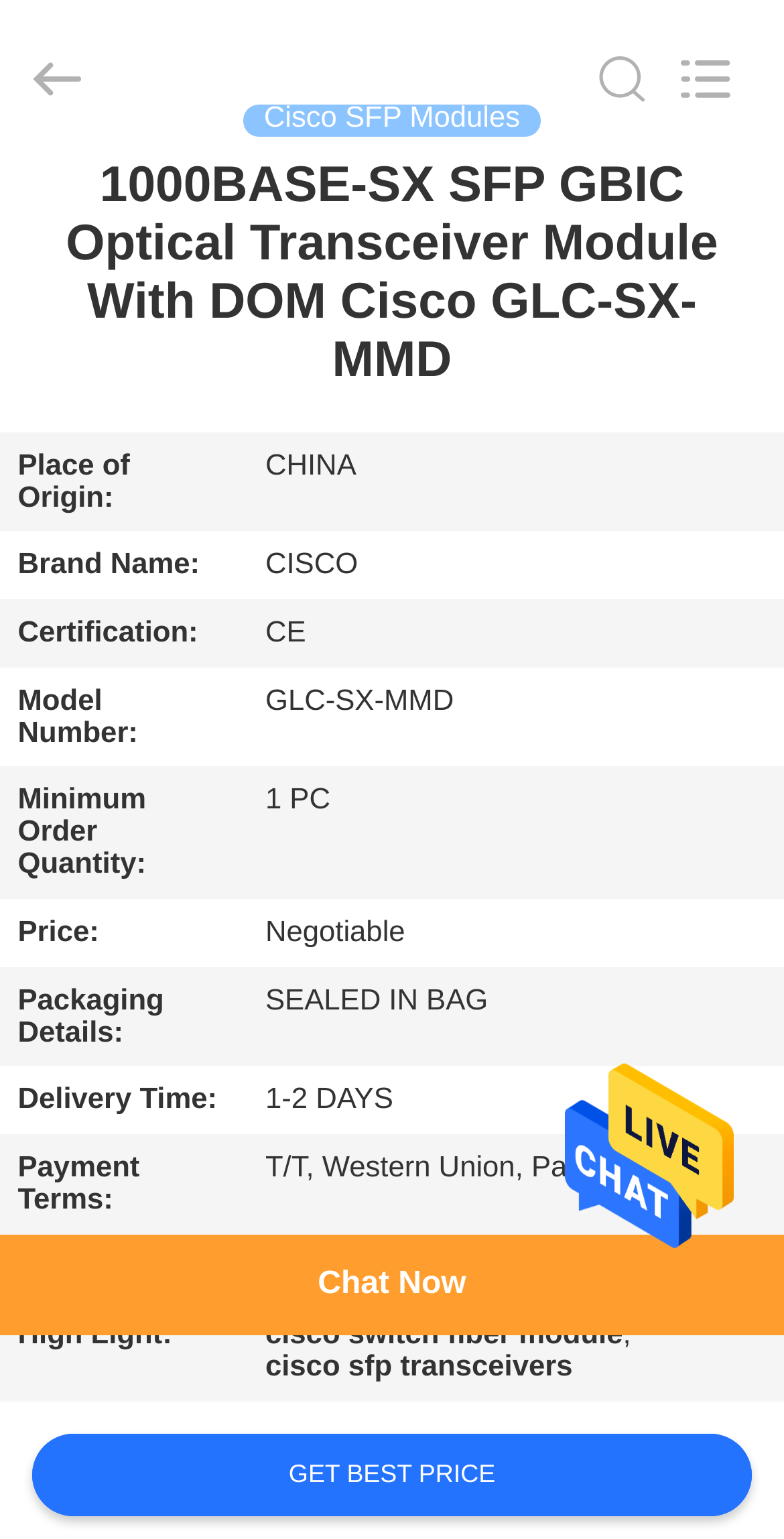Identify the bounding box coordinates for the region of the element that should be clicked to carry out the instruction: "Explore Heating". The bounding box coordinates should be four float numbers between 0 and 1, i.e., [left, top, right, bottom].

None